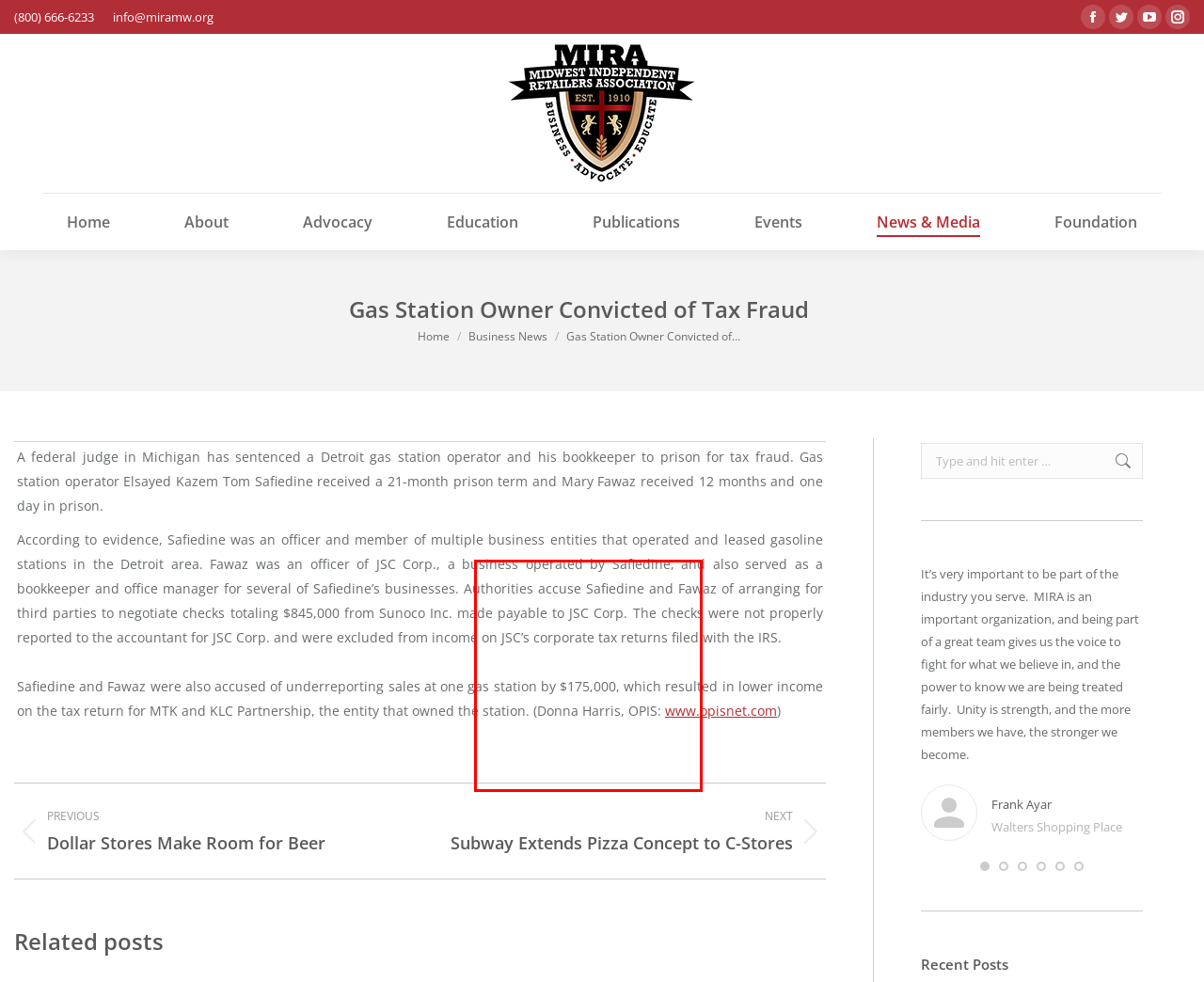Identify and transcribe the text content enclosed by the red bounding box in the given screenshot.

Even though we’re not affected by the meat labeling law because we’re small and everything comes directly from the farmer, we rely on the information MIRA provides and how much they try to help small businesses,” “We appreciate the programs, too, but the way they work to keep us updated and protect us from taxes and regulations is the most important.